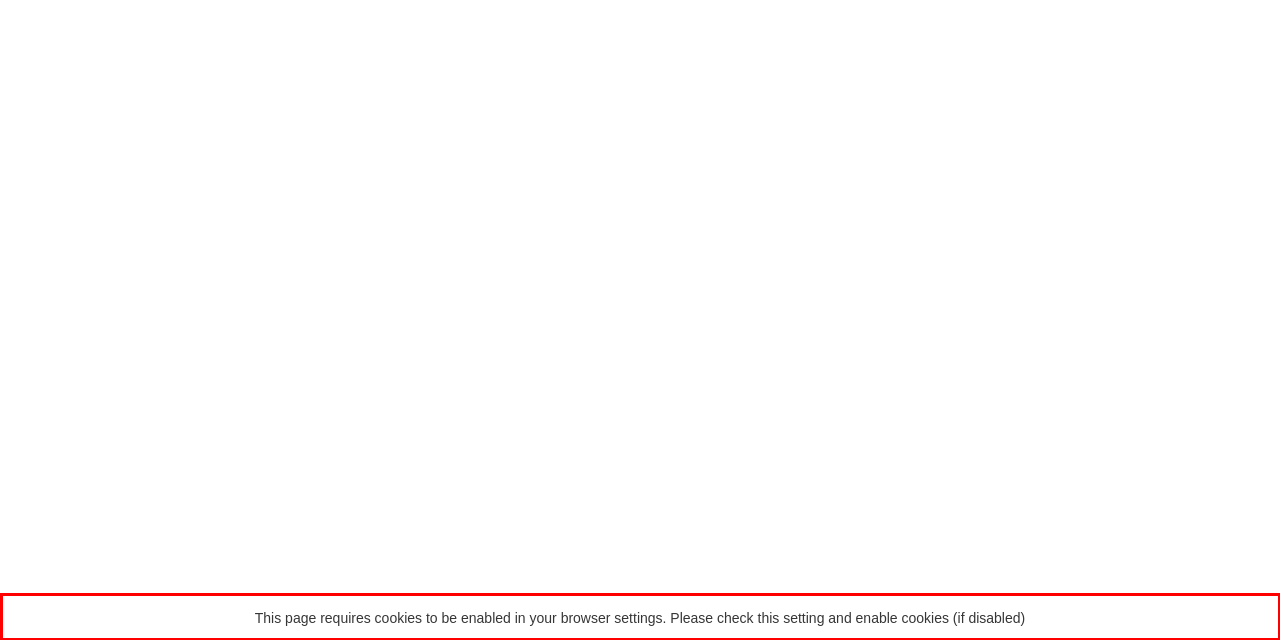Using the provided screenshot of a webpage, recognize the text inside the red rectangle bounding box by performing OCR.

This page requires cookies to be enabled in your browser settings. Please check this setting and enable cookies (if disabled)